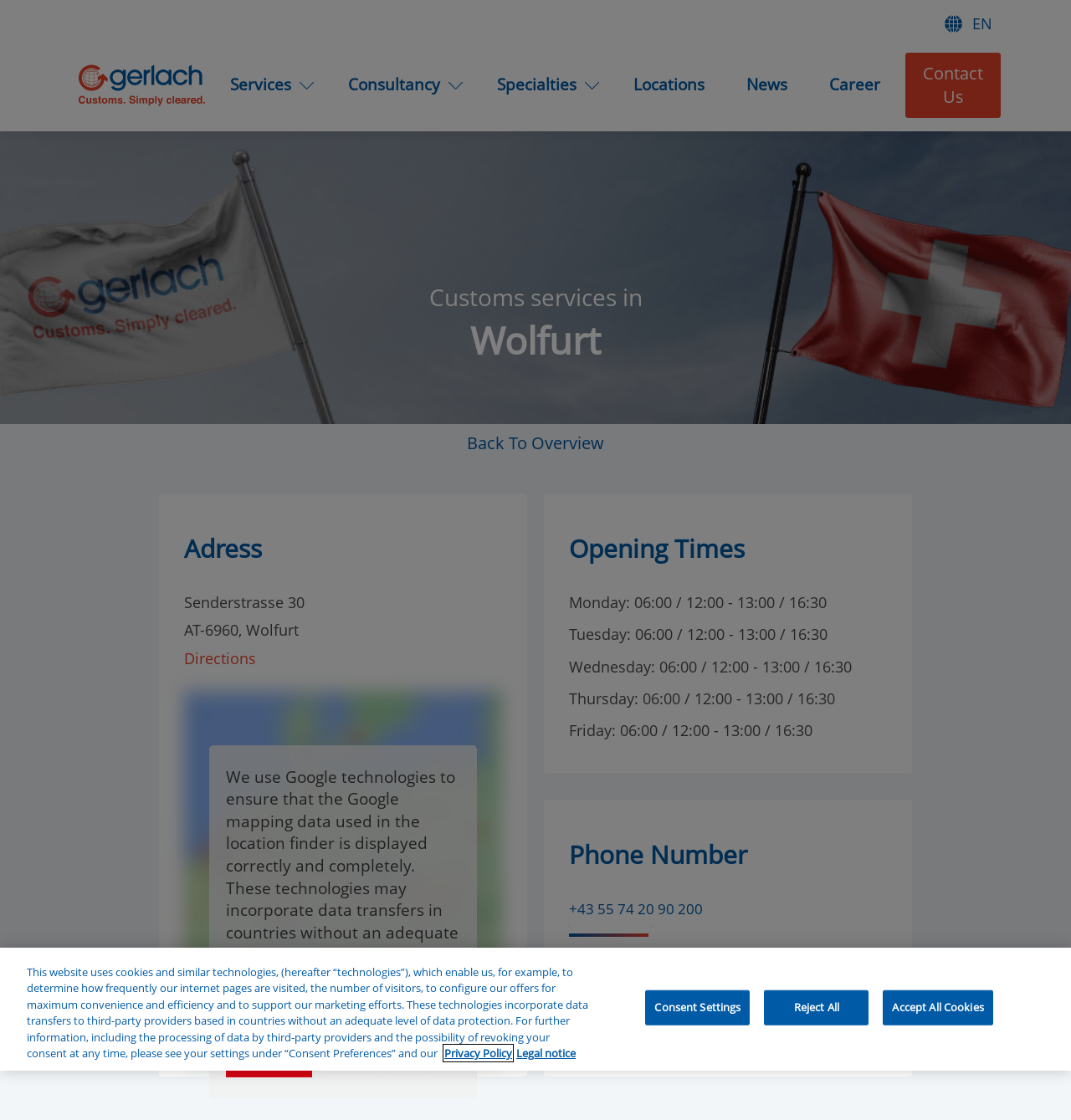Please identify the bounding box coordinates of the element's region that should be clicked to execute the following instruction: "Click on Services". The bounding box coordinates must be four float numbers between 0 and 1, i.e., [left, top, right, bottom].

[0.215, 0.066, 0.272, 0.086]